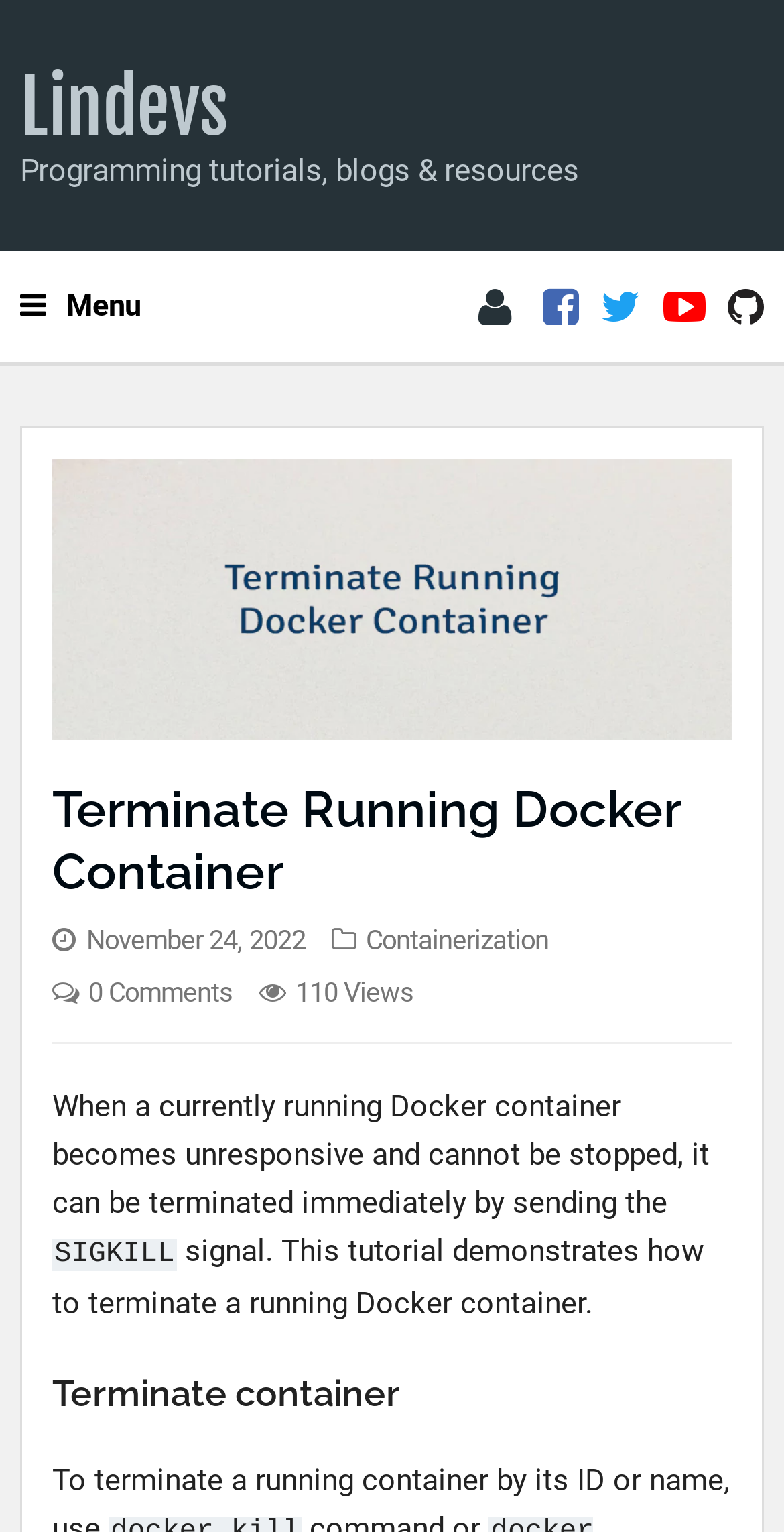Please locate the bounding box coordinates of the element that needs to be clicked to achieve the following instruction: "read comments". The coordinates should be four float numbers between 0 and 1, i.e., [left, top, right, bottom].

[0.113, 0.639, 0.297, 0.658]